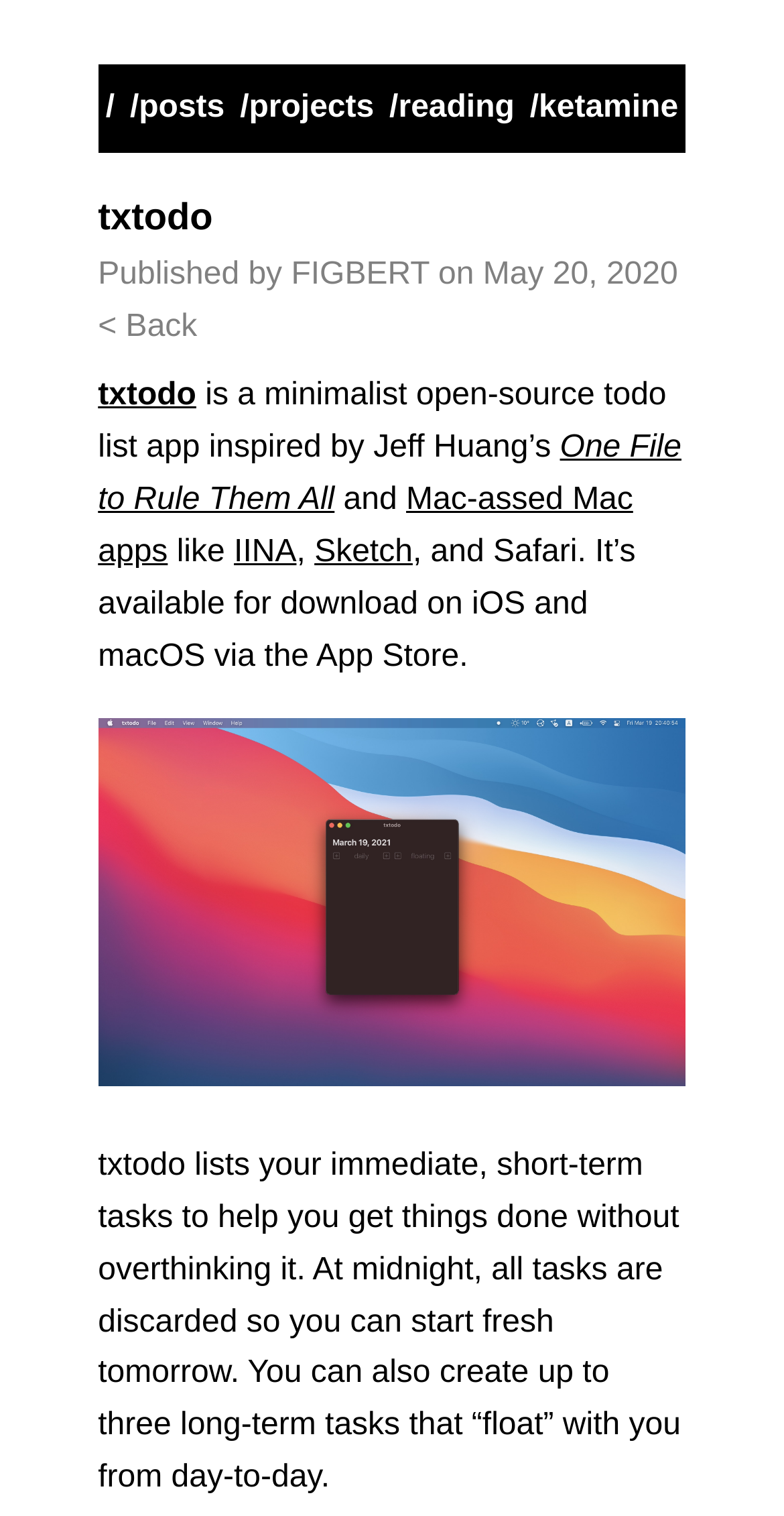What is the name of the todo list app?
Look at the webpage screenshot and answer the question with a detailed explanation.

The name of the todo list app can be found in the heading element 'txtodo' with bounding box coordinates [0.125, 0.124, 0.875, 0.164]. It is also mentioned in the link element 'txtodo' with bounding box coordinates [0.125, 0.129, 0.272, 0.157].